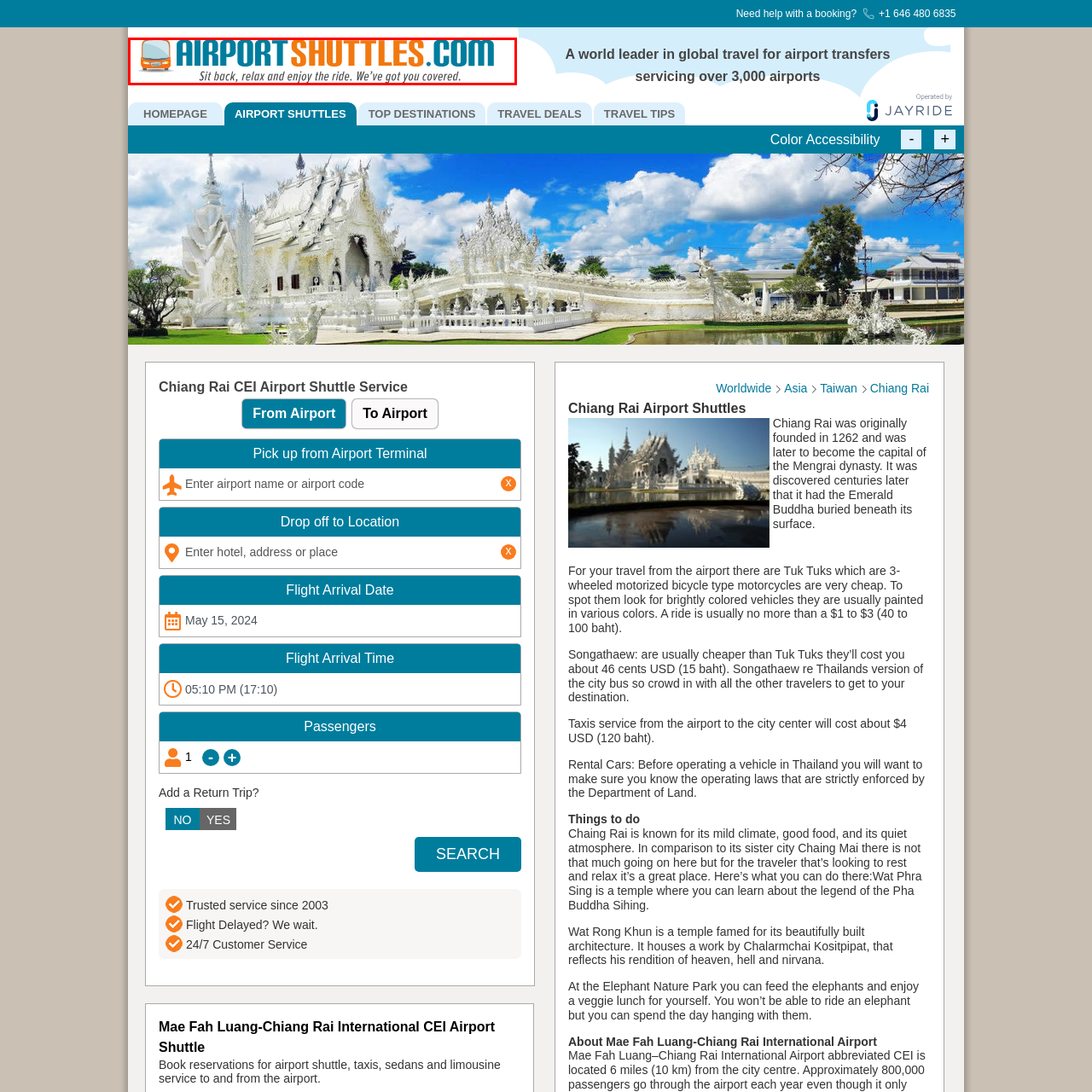Refer to the image contained within the red box, What promise does the tagline convey to travelers?
 Provide your response as a single word or phrase.

Comfort and reliability